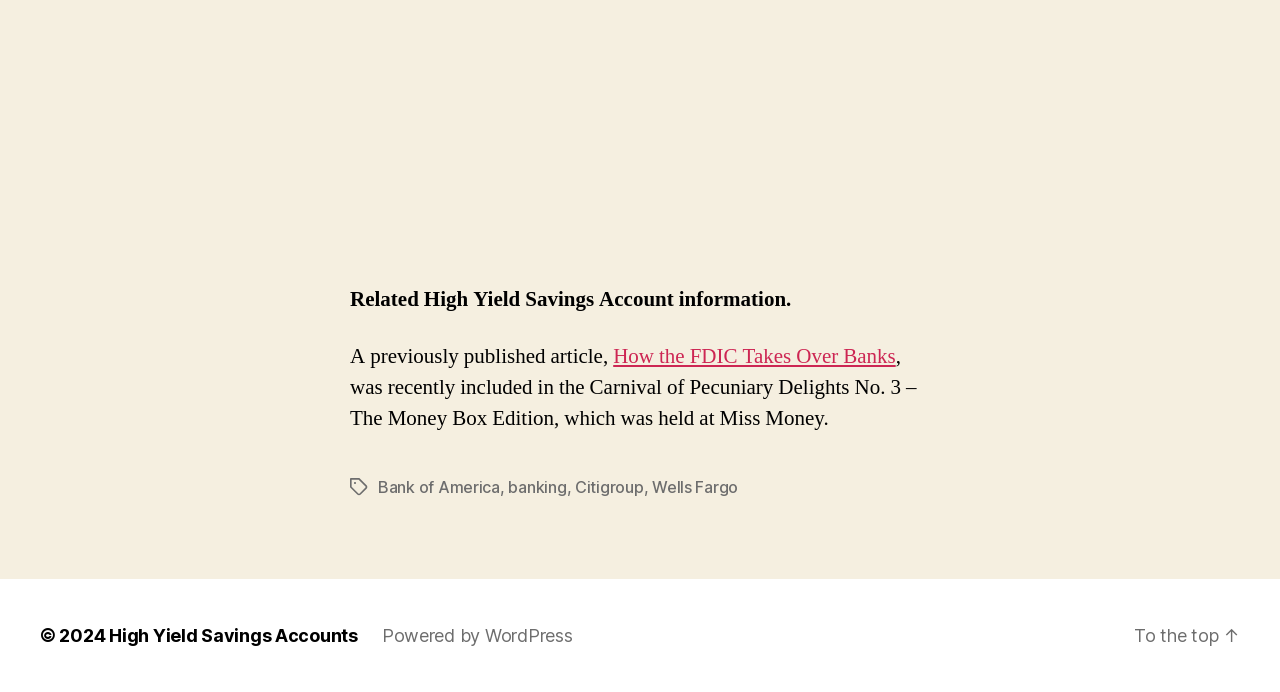Can you pinpoint the bounding box coordinates for the clickable element required for this instruction: "Explore Wells Fargo"? The coordinates should be four float numbers between 0 and 1, i.e., [left, top, right, bottom].

[0.509, 0.689, 0.577, 0.718]